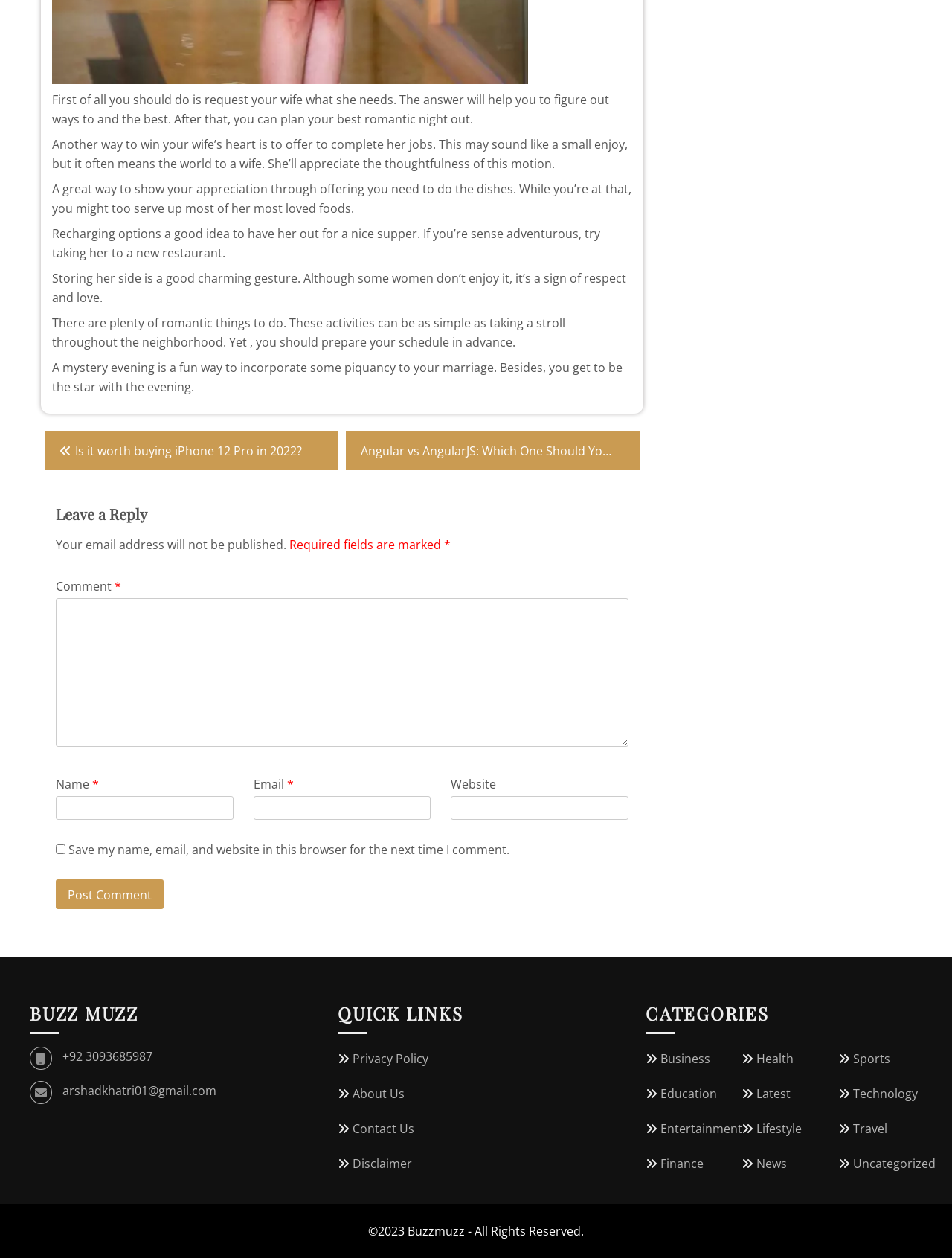Identify the bounding box for the UI element described as: "parent_node: Email * aria-describedby="email-notes" name="email"". Ensure the coordinates are four float numbers between 0 and 1, formatted as [left, top, right, bottom].

[0.266, 0.632, 0.453, 0.651]